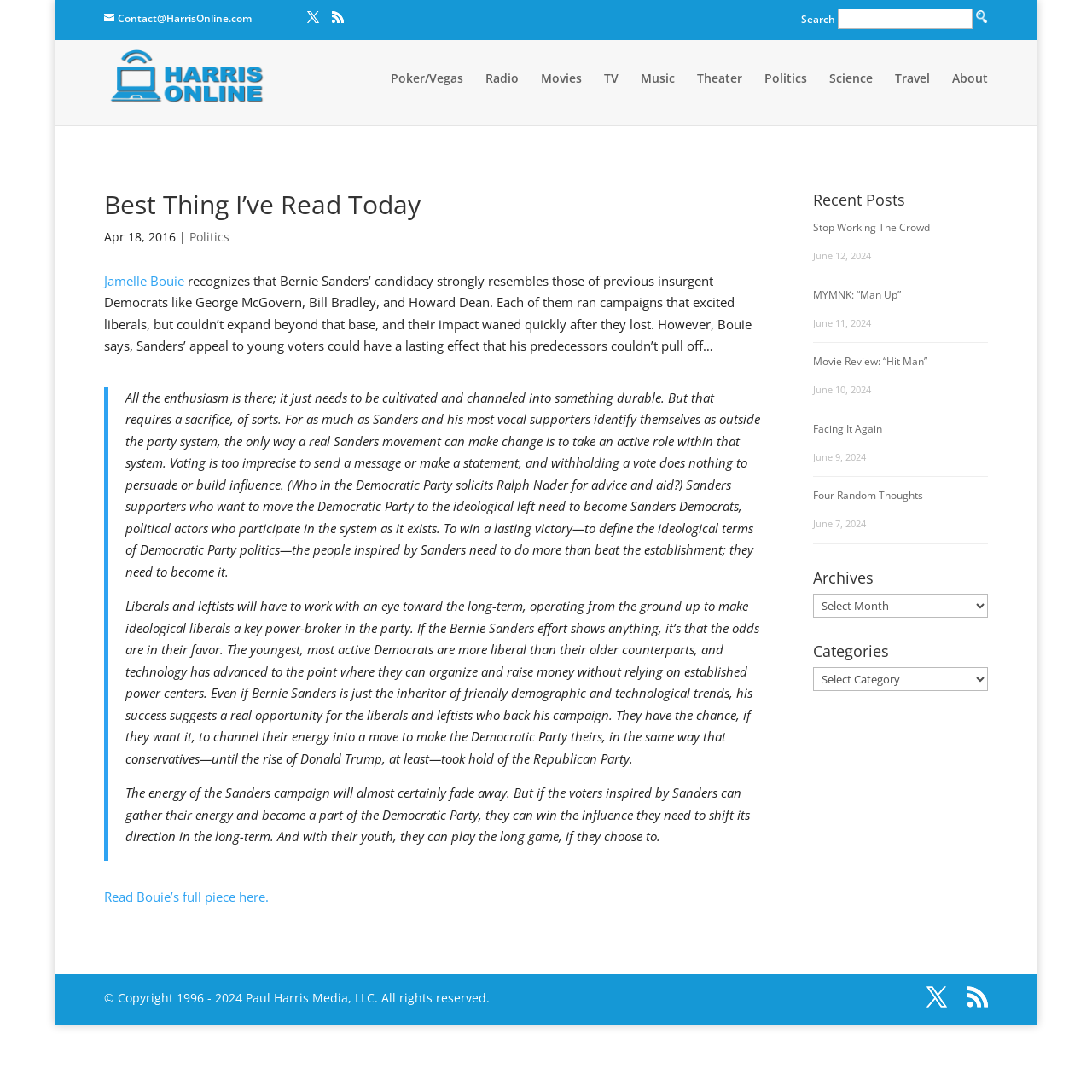Please specify the bounding box coordinates of the area that should be clicked to accomplish the following instruction: "Read about Air Ventilator". The coordinates should consist of four float numbers between 0 and 1, i.e., [left, top, right, bottom].

None